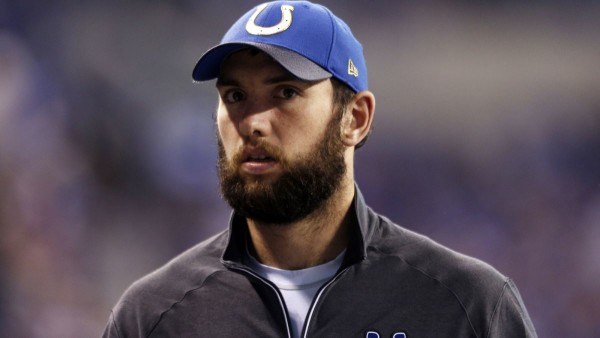Please reply to the following question with a single word or a short phrase:
Where is the background of the image likely set?

A football stadium